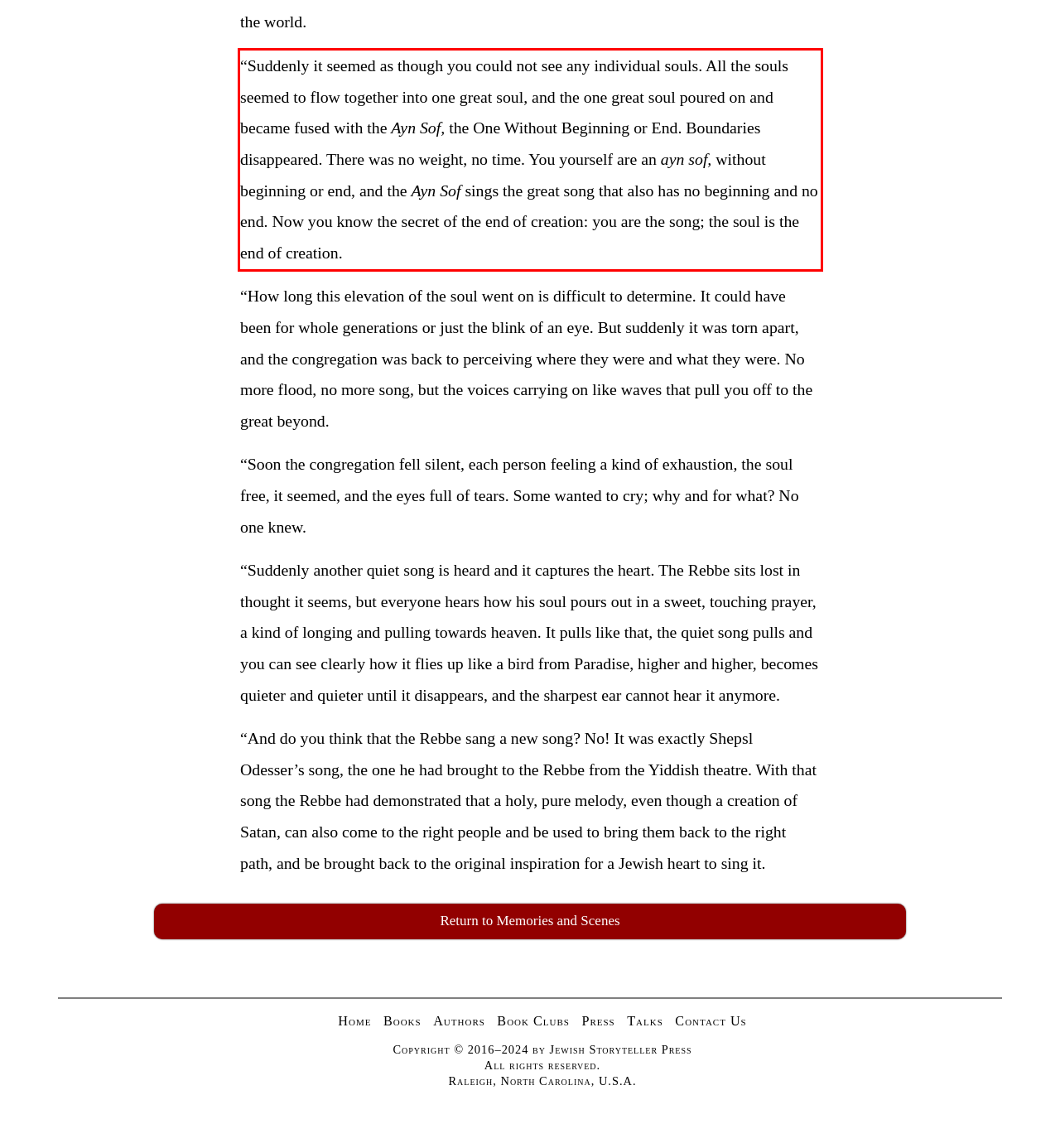You are provided with a screenshot of a webpage featuring a red rectangle bounding box. Extract the text content within this red bounding box using OCR.

“Suddenly it seemed as though you could not see any individual souls. All the souls seemed to flow together into one great soul, and the one great soul poured on and became fused with the Ayn Sof, the One Without Beginning or End. Boundaries disappeared. There was no weight, no time. You yourself are an ayn sof, without beginning or end, and the Ayn Sof sings the great song that also has no beginning and no end. Now you know the secret of the end of creation: you are the song; the soul is the end of creation.